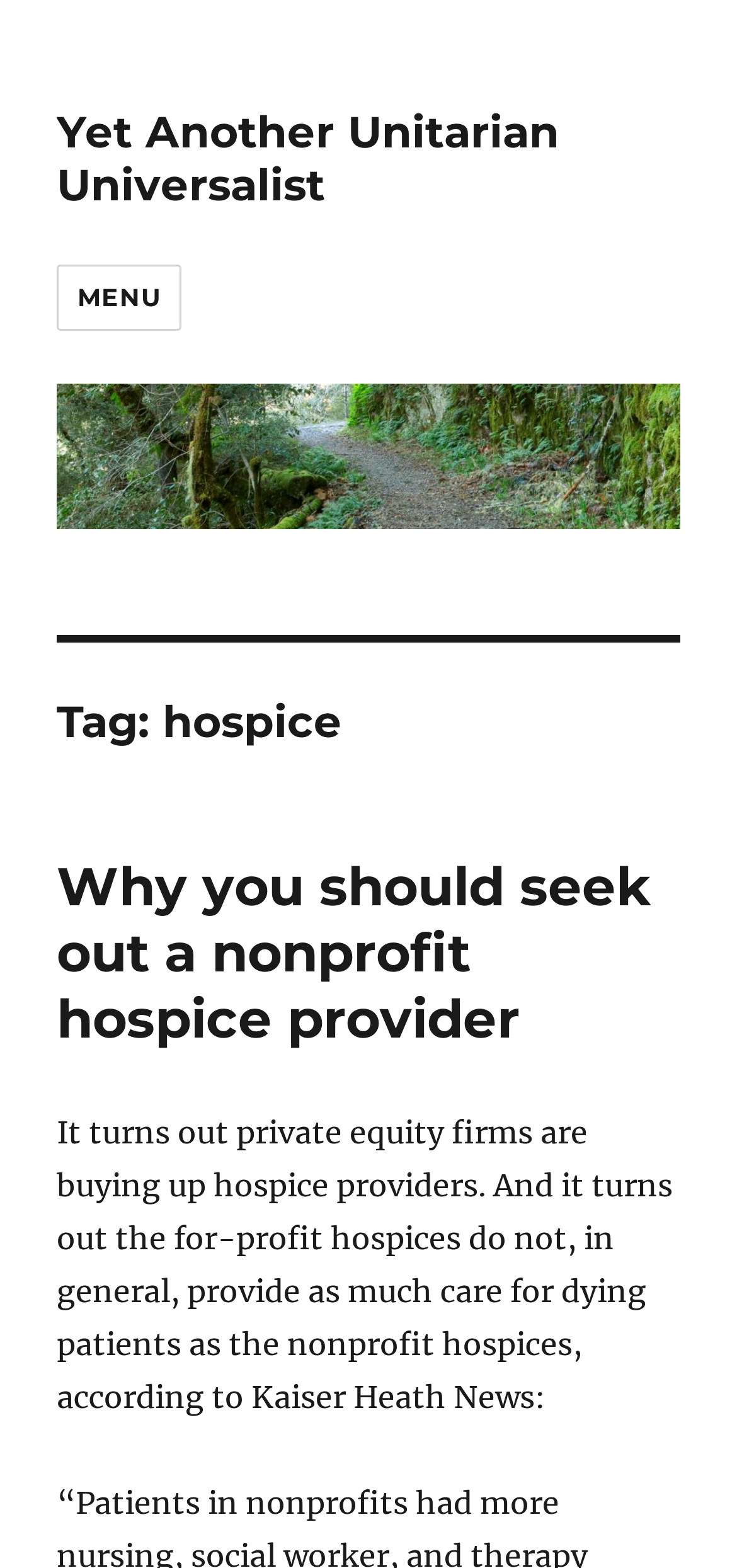Determine the bounding box coordinates for the UI element with the following description: "Yet Another Unitarian Universalist". The coordinates should be four float numbers between 0 and 1, represented as [left, top, right, bottom].

[0.077, 0.067, 0.759, 0.135]